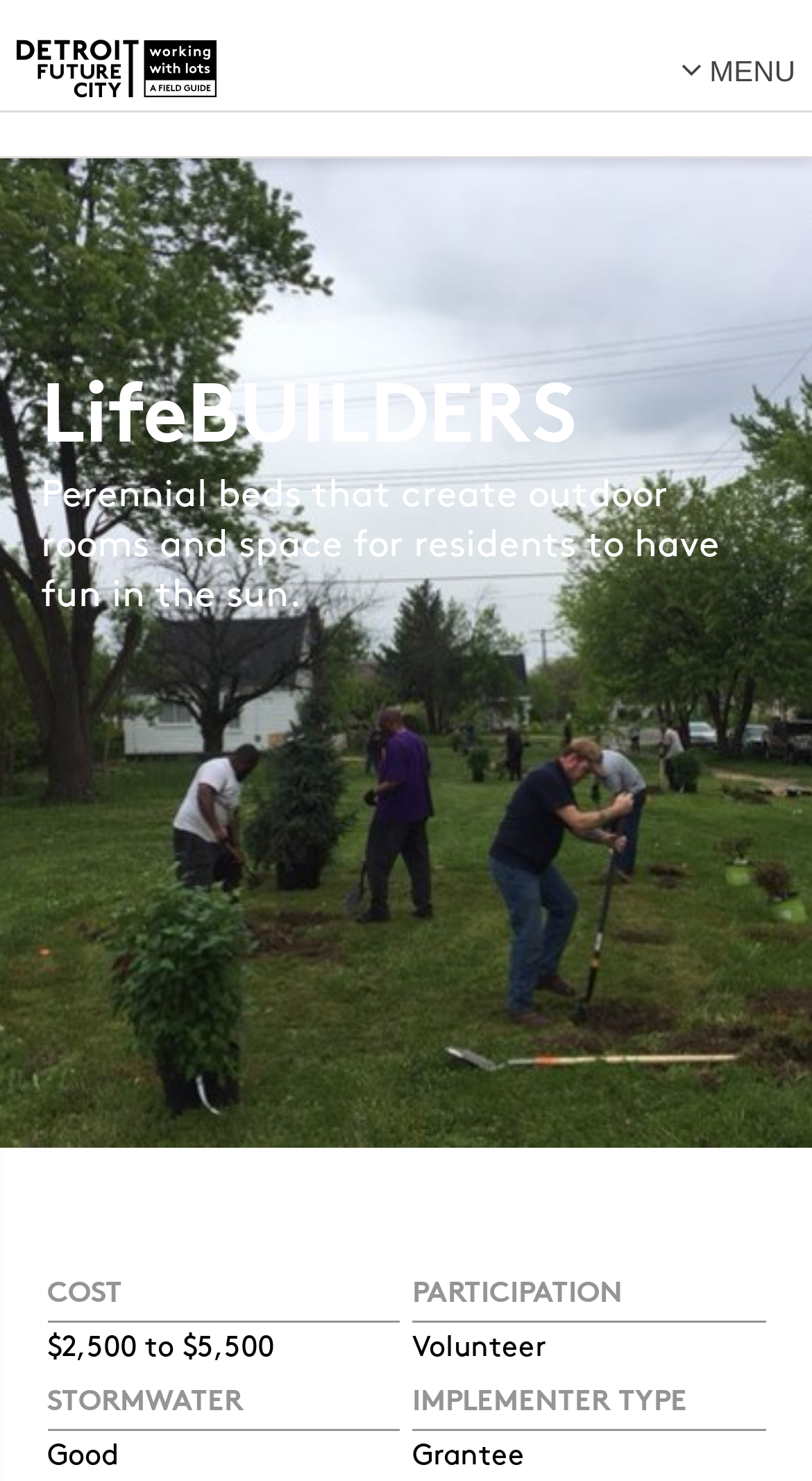Use a single word or phrase to answer the question:
What is the stormwater rating mentioned?

Good